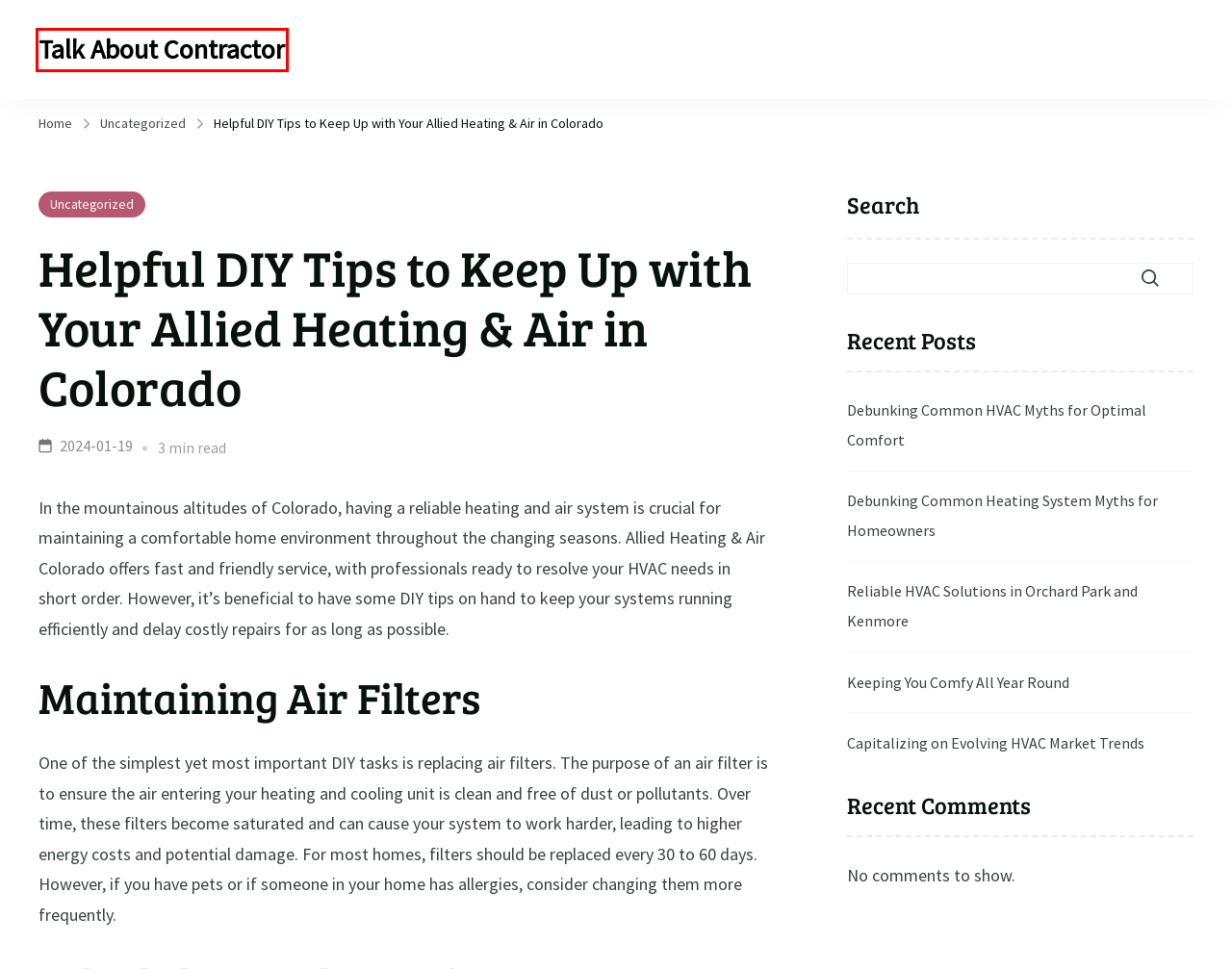You are provided with a screenshot of a webpage highlighting a UI element with a red bounding box. Choose the most suitable webpage description that matches the new page after clicking the element in the bounding box. Here are the candidates:
A. Reliable HVAC Solutions in Orchard Park and Kenmore – Talk About Contractor
B. Capitalizing on Evolving HVAC Market Trends – Talk About Contractor
C. Keeping You Comfy All Year Round – Talk About Contractor
D. Uncategorized – Talk About Contractor
E. Talk About Contractor – Contractors Talking Contracting
F. Debunking Common Heating System Myths for Homeowners – Talk About Contractor
G. Debunking Common HVAC Myths for Optimal Comfort – Talk About Contractor
H. Laugh Your Way to Market Success with mta360 – Talk About Contractor

E